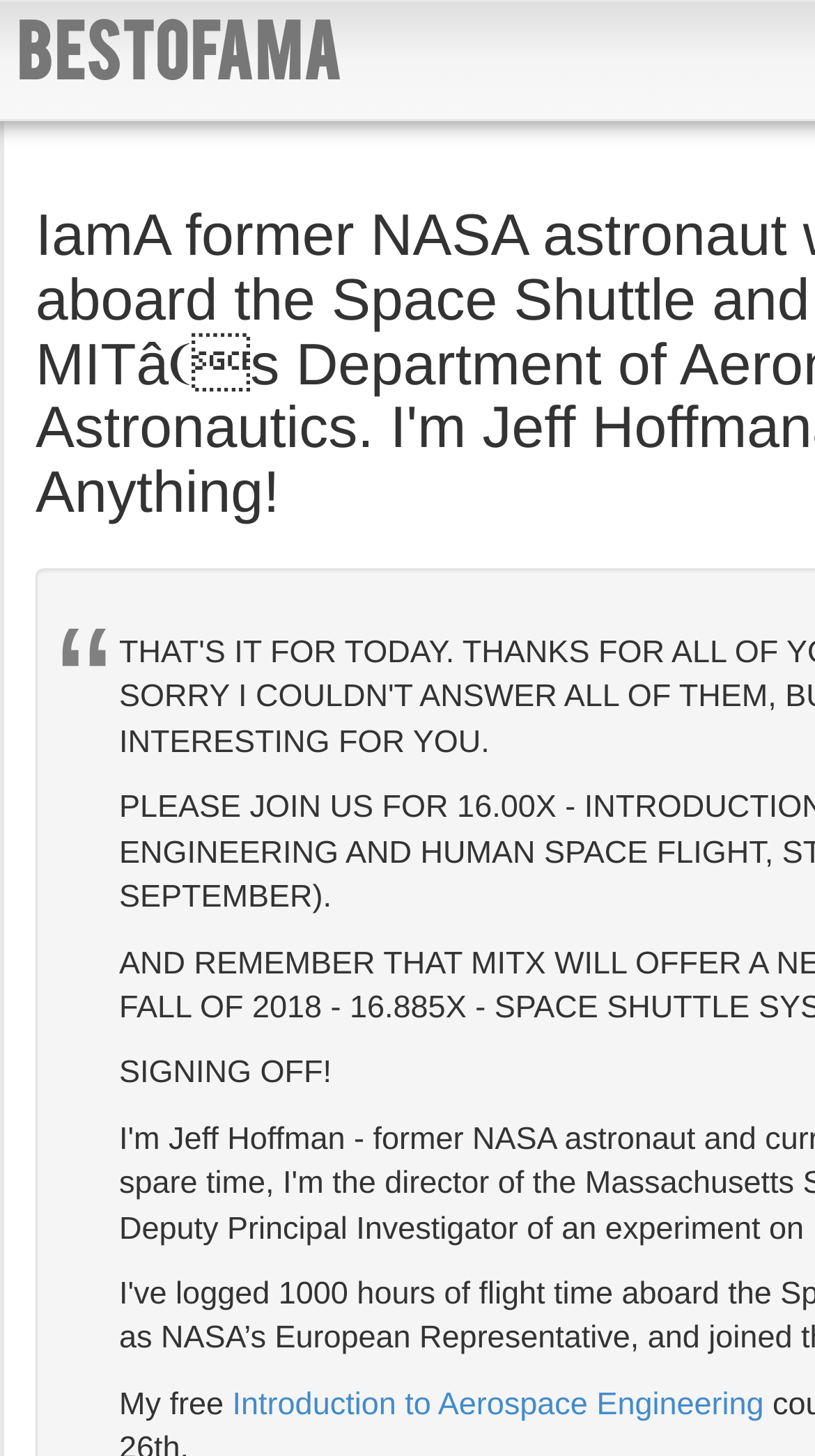Based on the description "Introduction to Aerospace Engineering", find the bounding box of the specified UI element.

[0.285, 0.952, 0.937, 0.977]